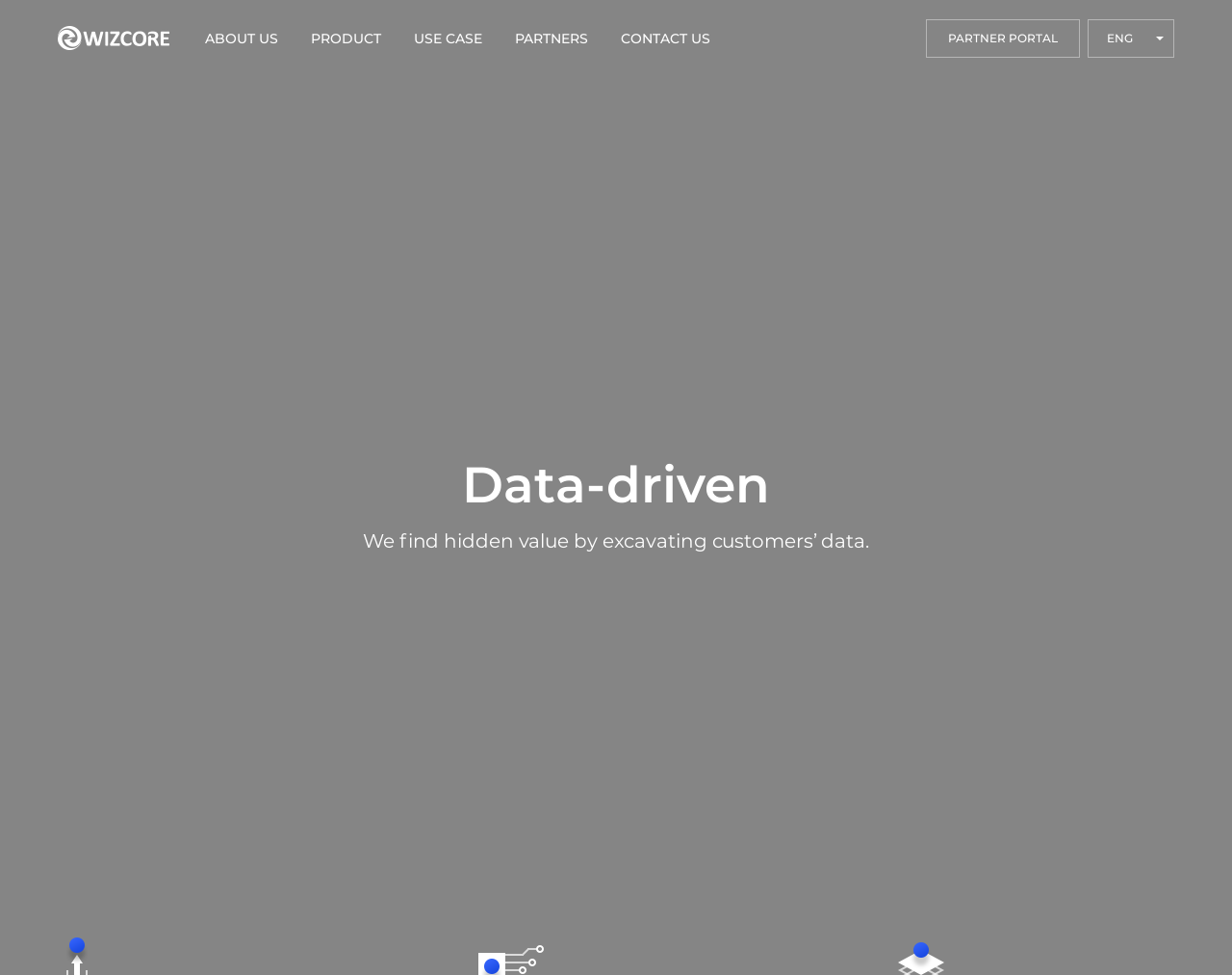What is the language of the website?
Answer briefly with a single word or phrase based on the image.

English